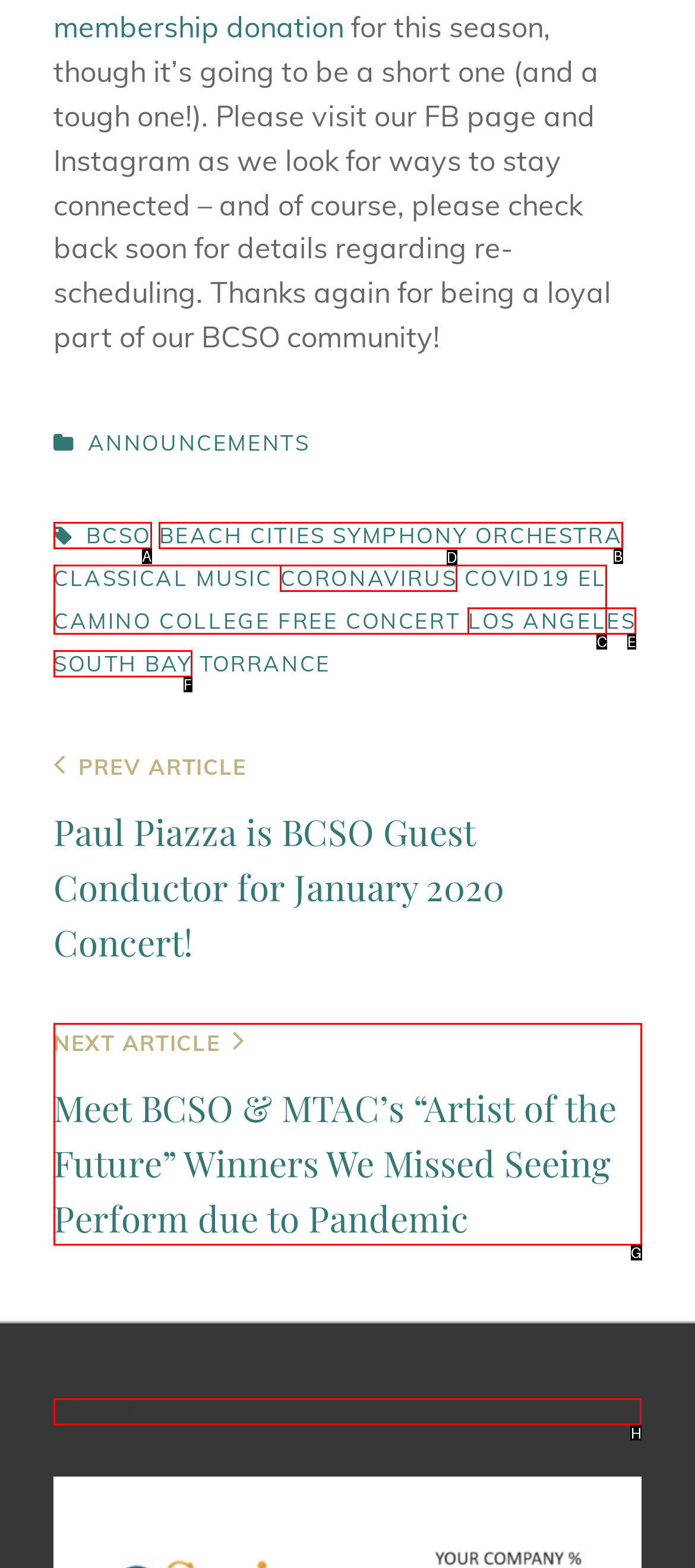Which option should be clicked to execute the following task: go to SPONSORS page? Respond with the letter of the selected option.

H